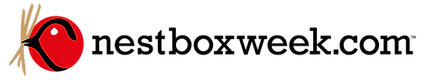What is the website associated with Nestbox Week?
Using the image as a reference, deliver a detailed and thorough answer to the question.

The logo prominently displays the text 'nestboxweek.com', which suggests that this is the website associated with Nestbox Week.